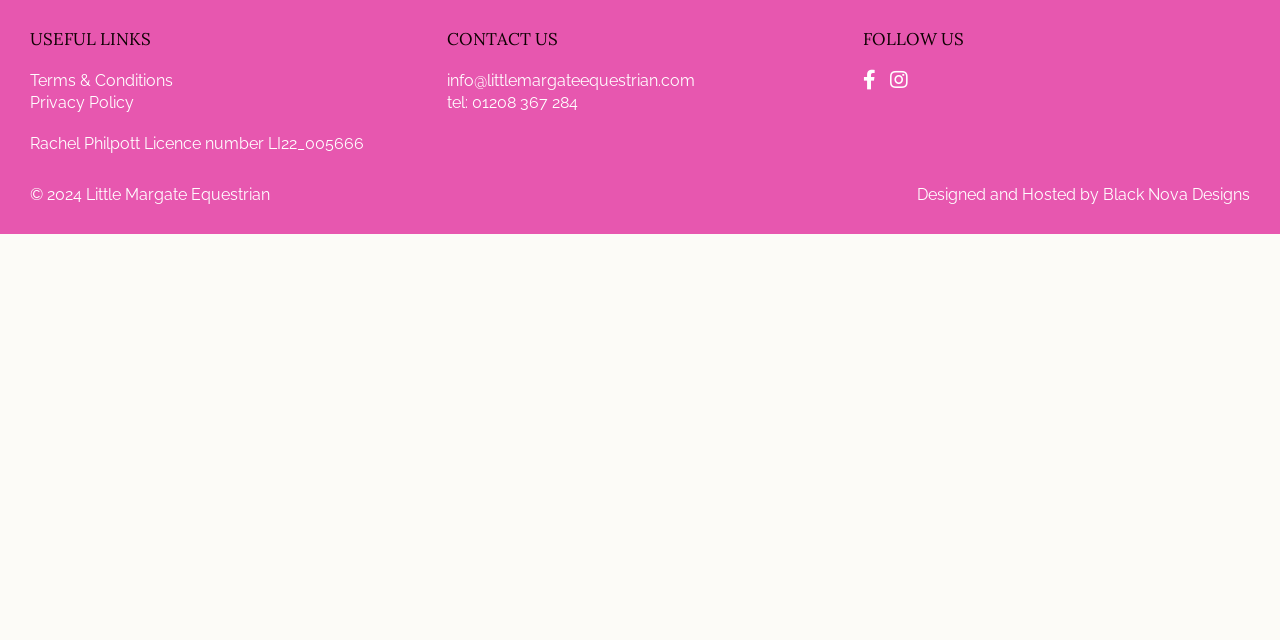Bounding box coordinates are specified in the format (top-left x, top-left y, bottom-right x, bottom-right y). All values are floating point numbers bounded between 0 and 1. Please provide the bounding box coordinate of the region this sentence describes: About us

None